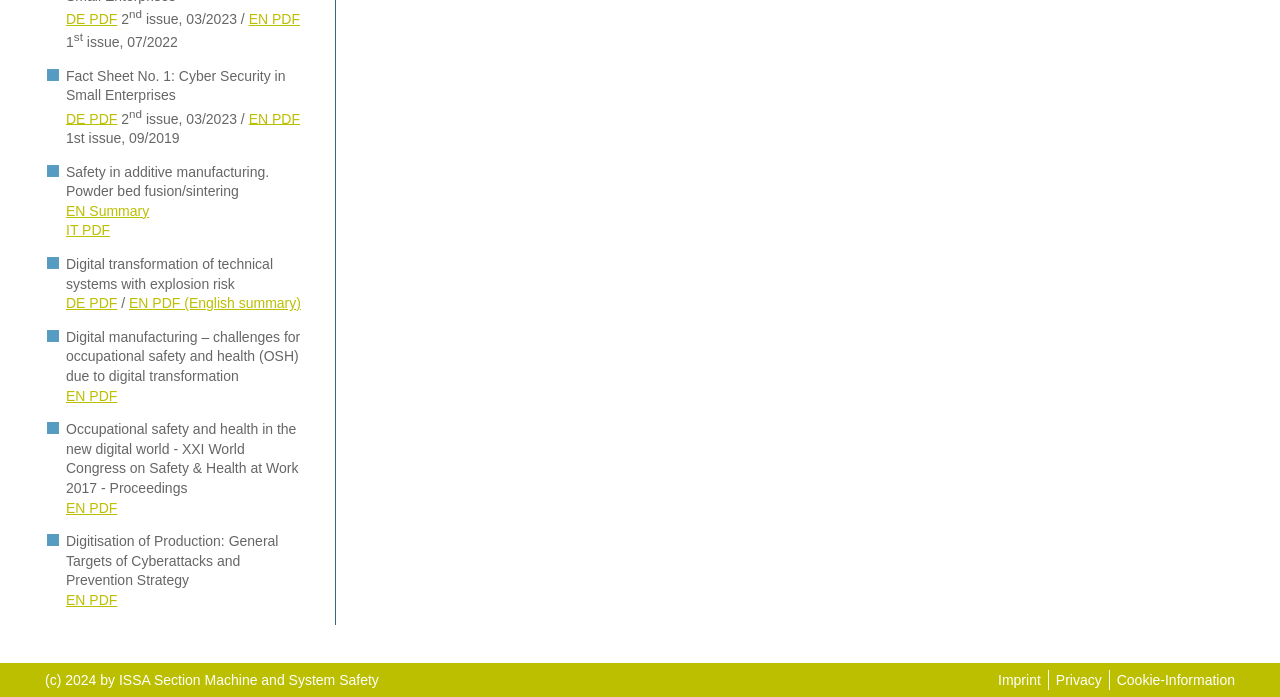Identify the bounding box coordinates for the element you need to click to achieve the following task: "download DE PDF of issue 03/2023". The coordinates must be four float values ranging from 0 to 1, formatted as [left, top, right, bottom].

[0.052, 0.015, 0.092, 0.038]